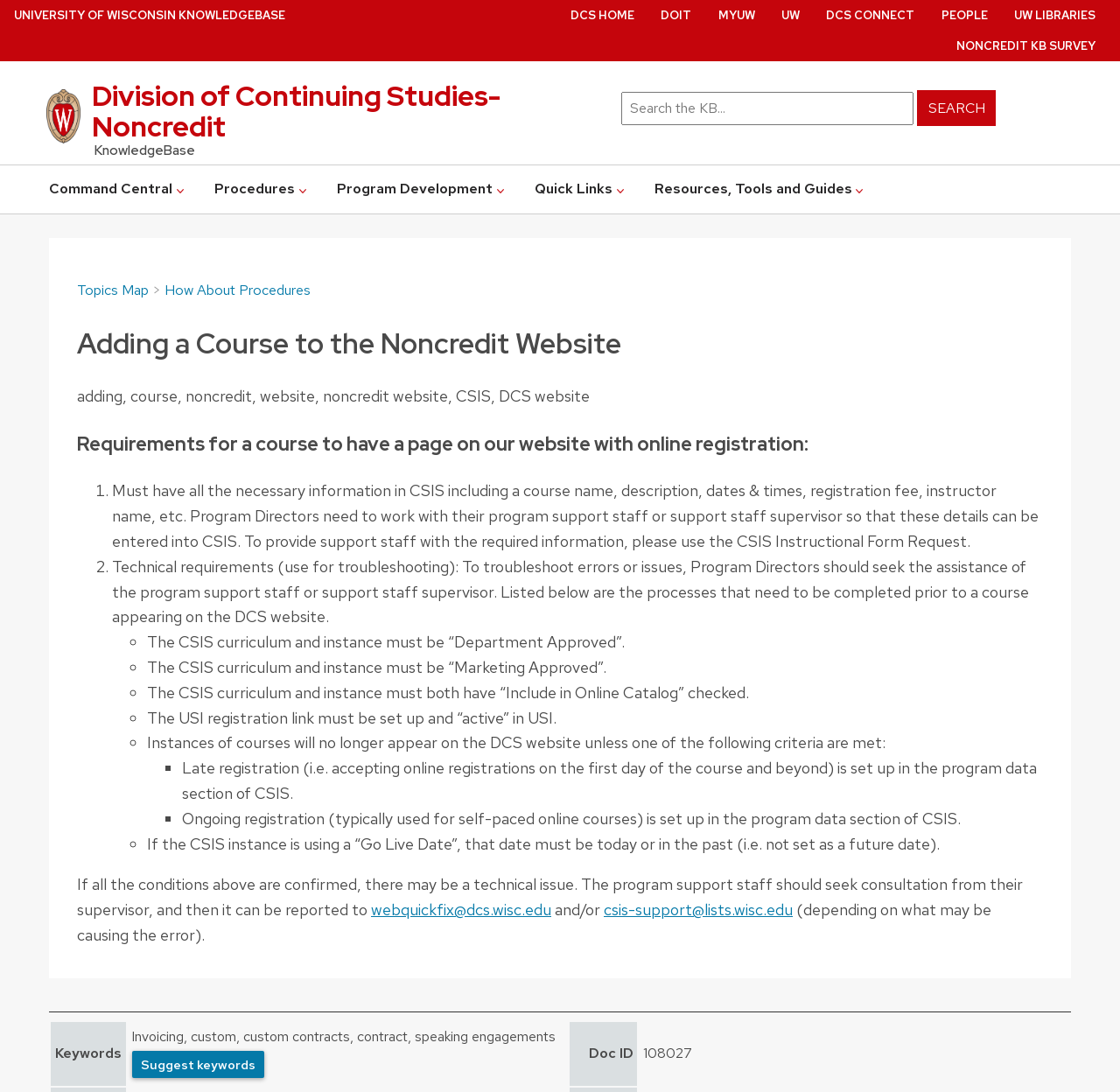What are the two email addresses mentioned on the webpage?
Give a one-word or short phrase answer based on the image.

webquickfix@dcs.wisc.edu and csis-support@lists.wisc.edu